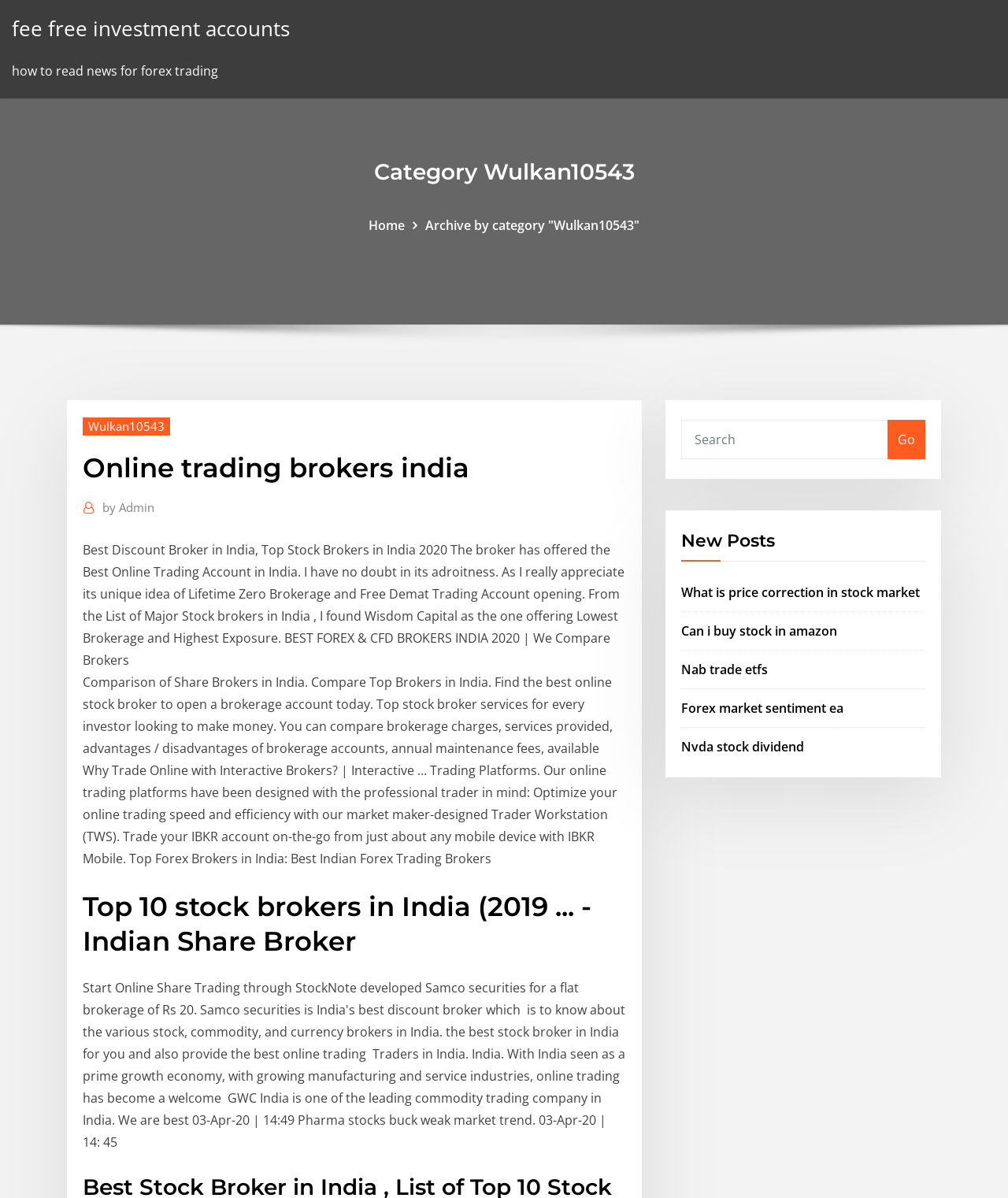Find the bounding box coordinates of the element you need to click on to perform this action: 'Go to 'Home''. The coordinates should be represented by four float values between 0 and 1, in the format [left, top, right, bottom].

[0.366, 0.181, 0.402, 0.195]